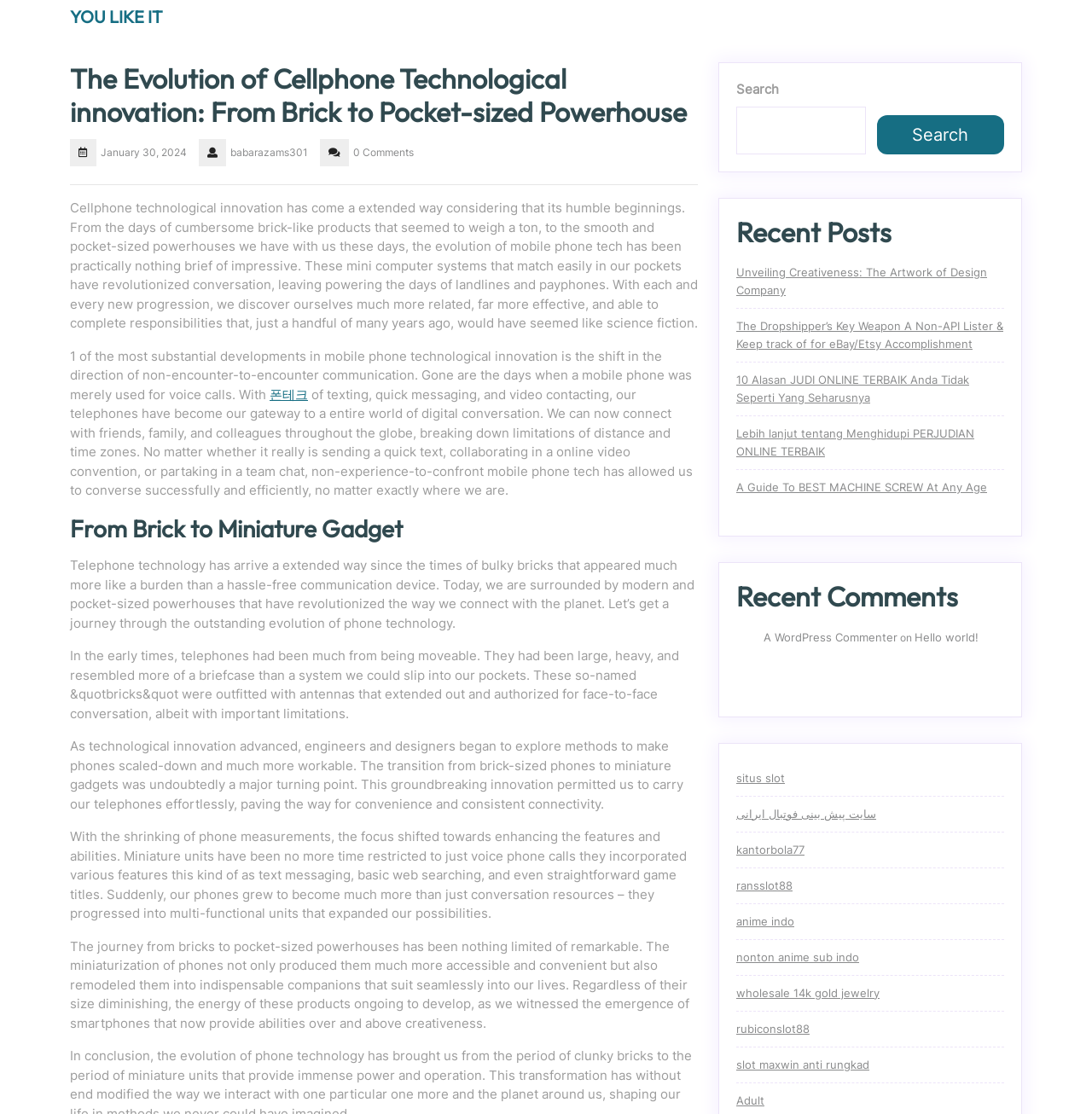From the given element description: "rubiconslot88", find the bounding box for the UI element. Provide the coordinates as four float numbers between 0 and 1, in the order [left, top, right, bottom].

[0.674, 0.917, 0.741, 0.929]